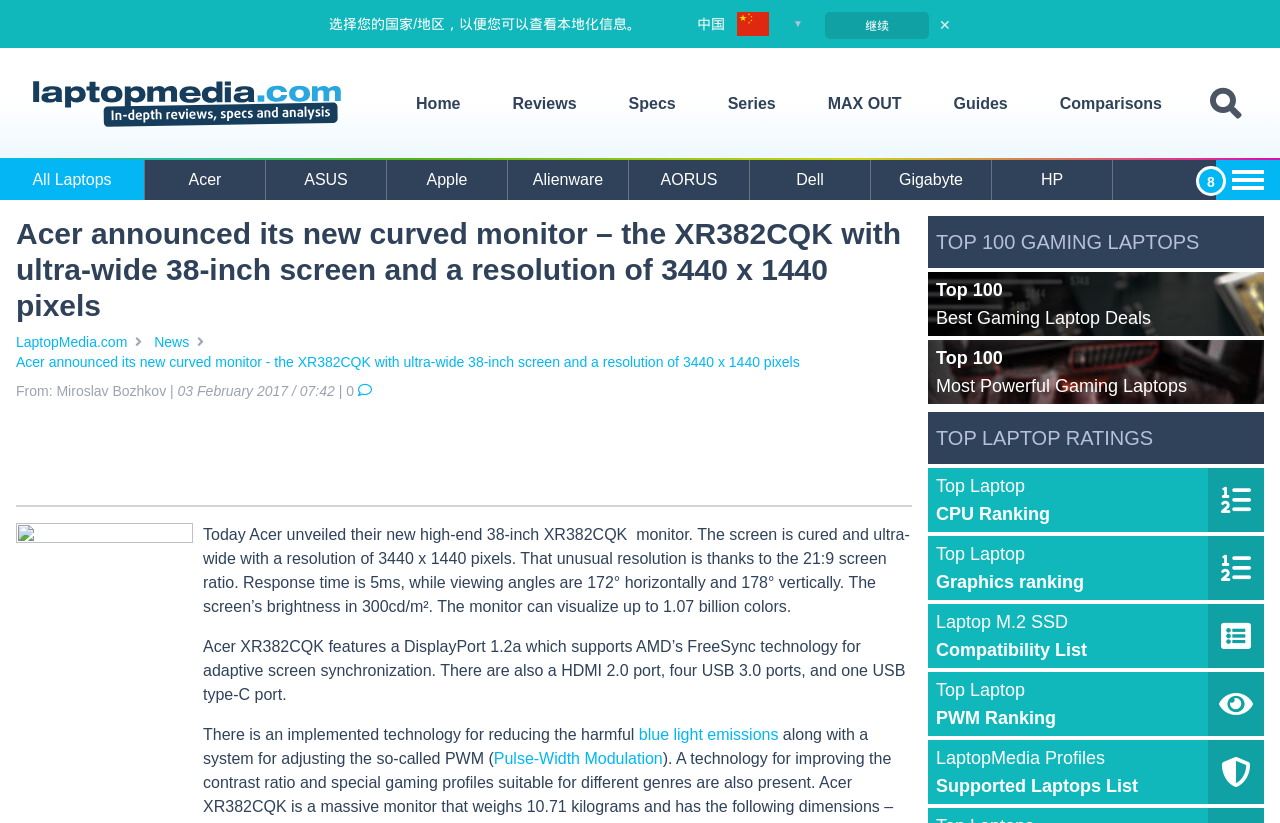Based on the element description Top Laptop PWM Ranking, identify the bounding box of the UI element in the given webpage screenshot. The coordinates should be in the format (top-left x, top-left y, bottom-right x, bottom-right y) and must be between 0 and 1.

[0.725, 0.817, 0.988, 0.894]